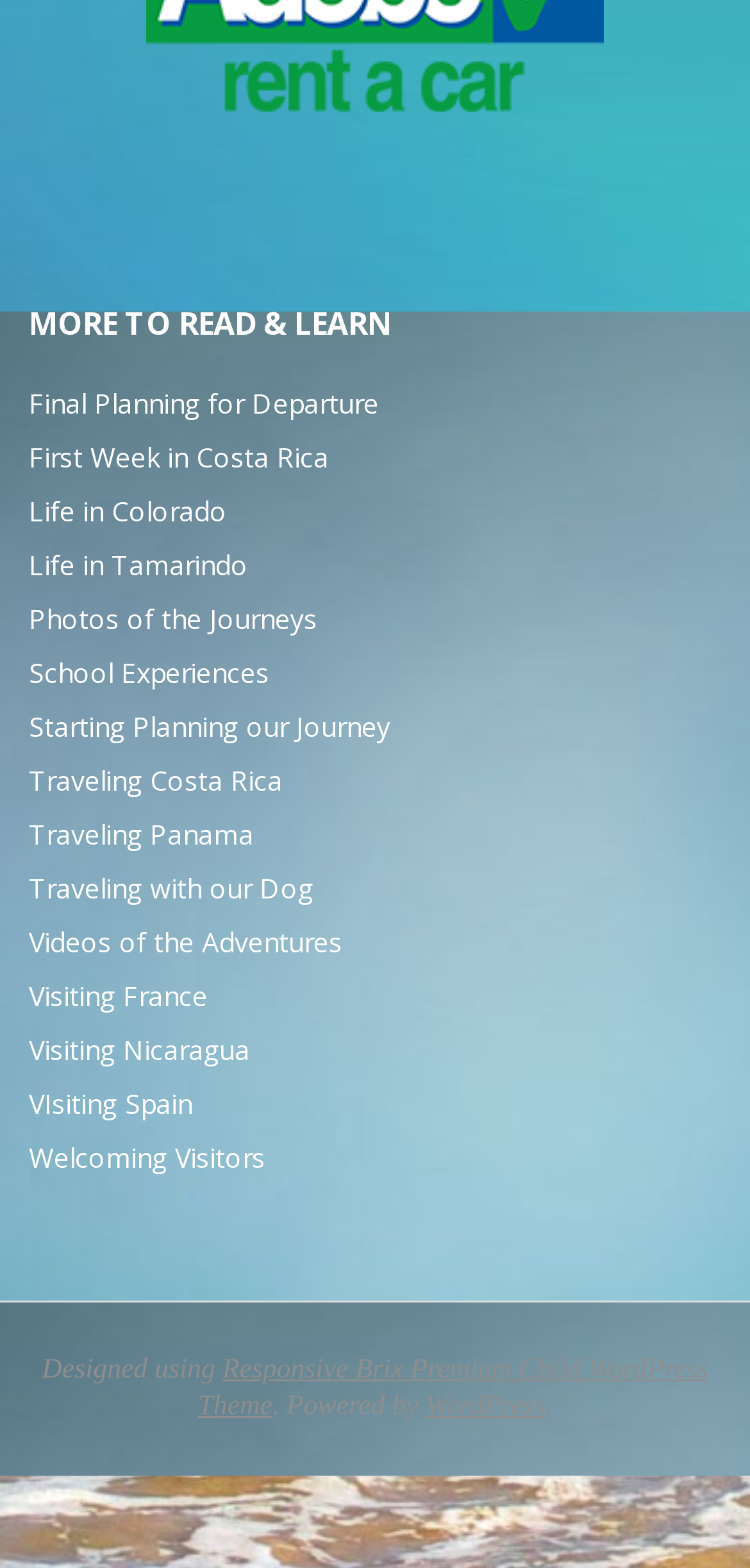Can you identify the bounding box coordinates of the clickable region needed to carry out this instruction: 'Edit this text'? The coordinates should be four float numbers within the range of 0 to 1, stated as [left, top, right, bottom].

None